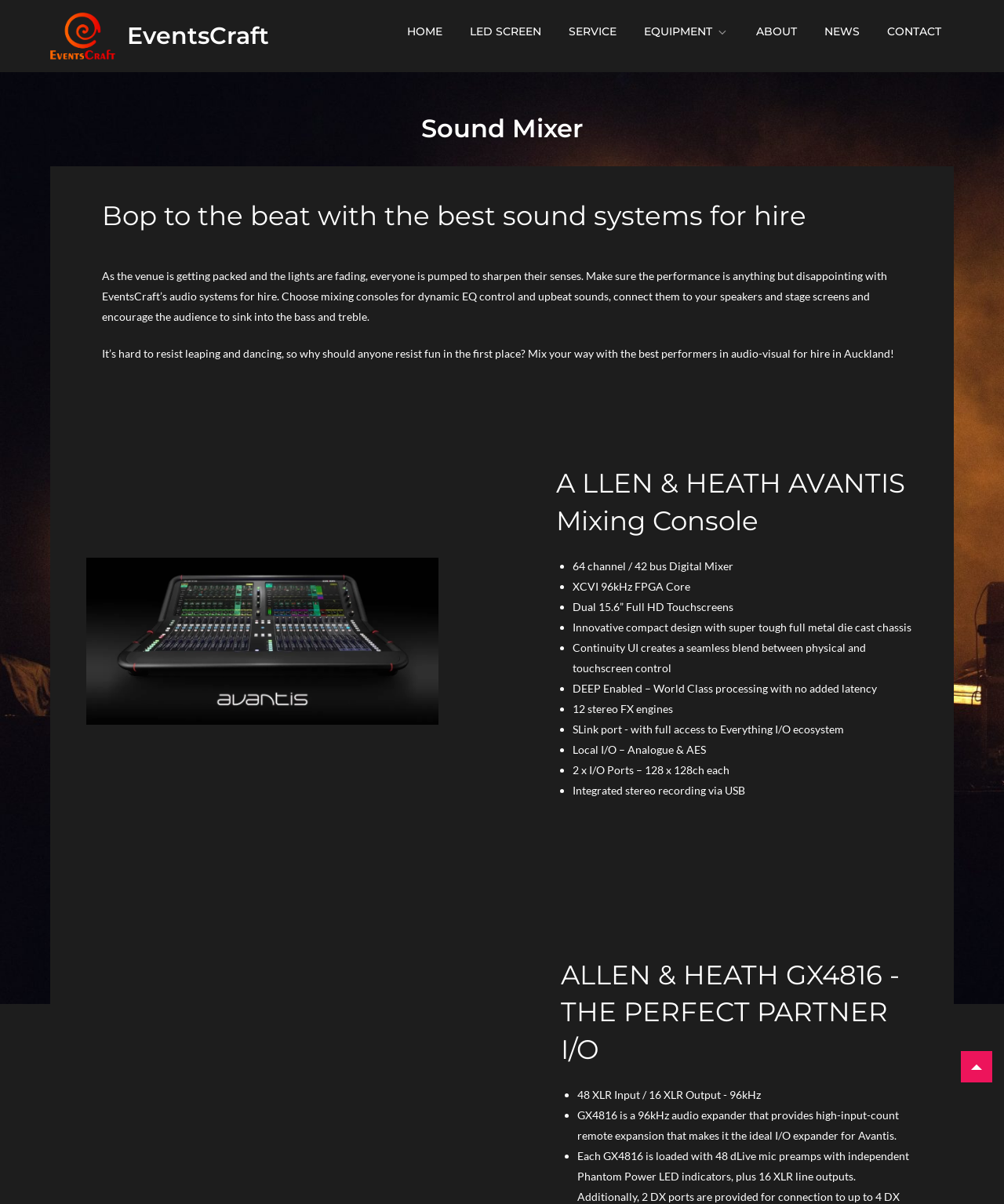Locate the bounding box coordinates of the clickable area needed to fulfill the instruction: "Click on the 'HOME' link".

[0.393, 0.008, 0.453, 0.044]